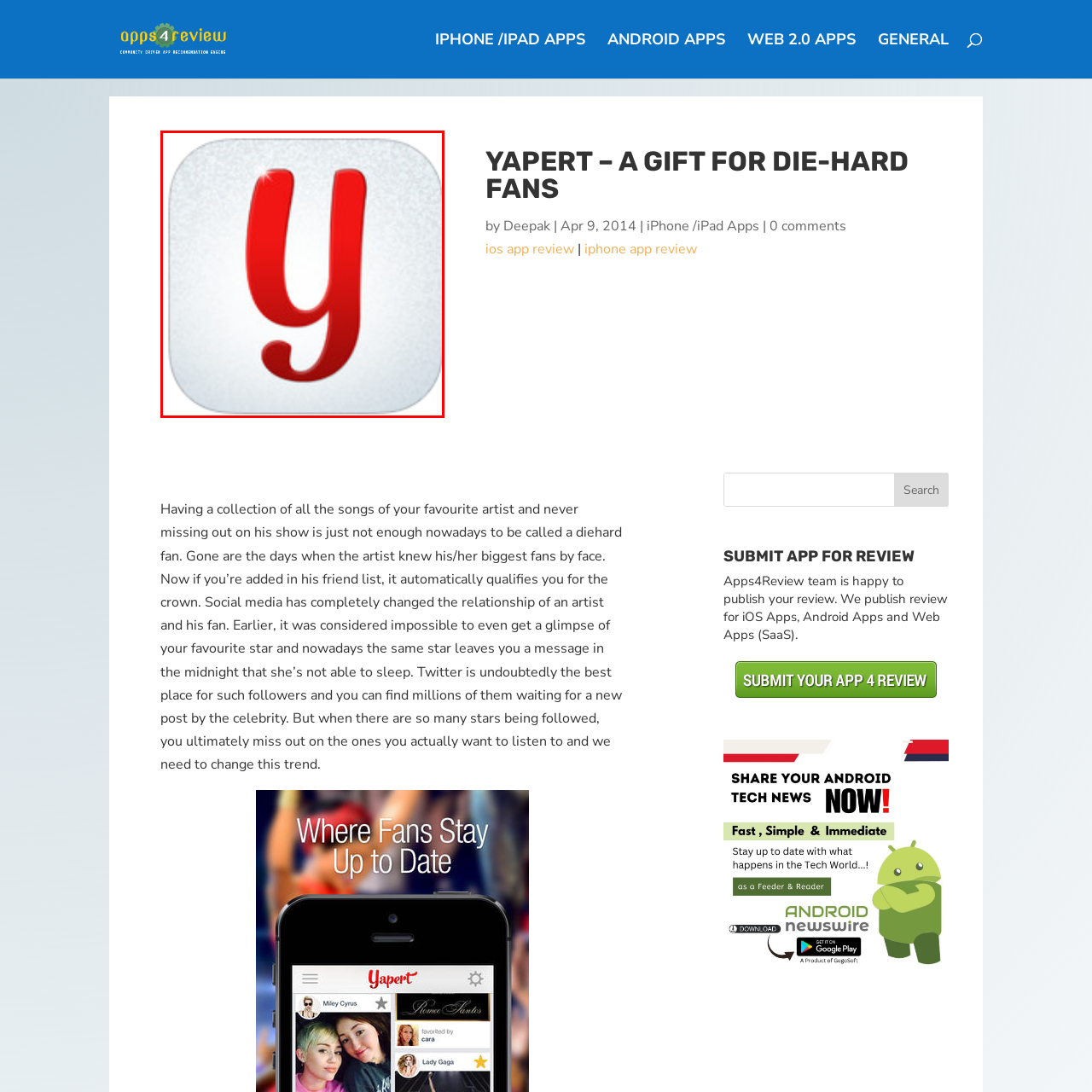Observe the image encased in the red box and deliver an in-depth response to the subsequent question by interpreting the details within the image:
What age group is the logo design appealing to?

The logo design is appealing to a youthful audience because the caption describes the stylized letter 'y' as playful and inviting, suggesting that the app is targeting a younger demographic.